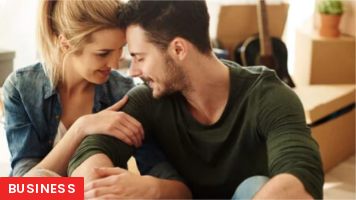What is the context of the article linked to the image?
Based on the image, answer the question in a detailed manner.

The bold red banner at the bottom left of the image reads 'BUSINESS', which suggests that the article is related to business or professional aspects of relationships. The caption also mentions that the article explores the themes of connection and partnership in today's society, indicating that the context is about the evolving dynamics of relationships.